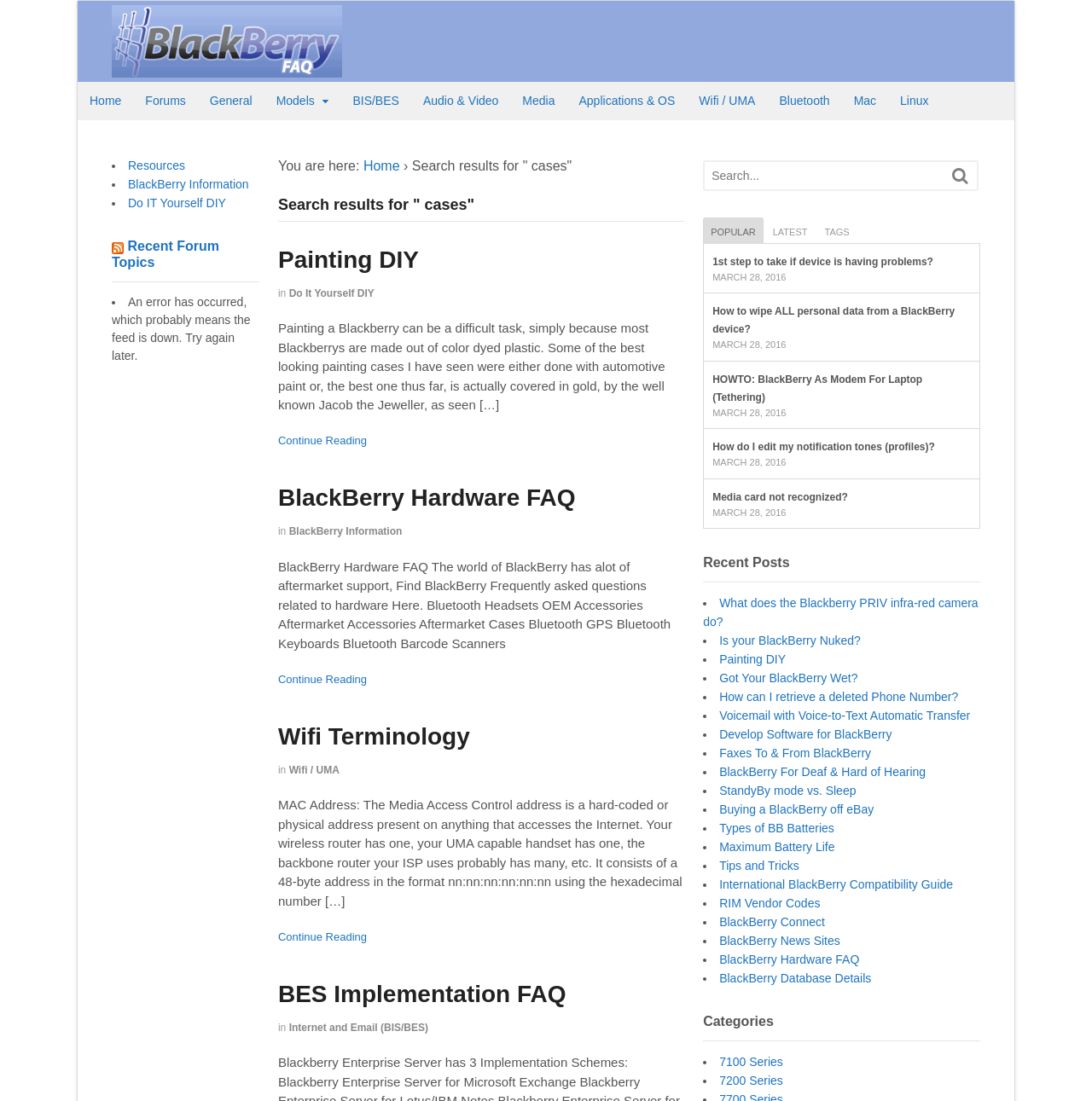Examine the screenshot and answer the question in as much detail as possible: What is the topic of the 'Wifi Terminology' section?

The 'Wifi Terminology' section on the webpage provides information on Wifi-related terms, including the definition of MAC Address, and its relevance to wireless routers and UMA capable handsets.